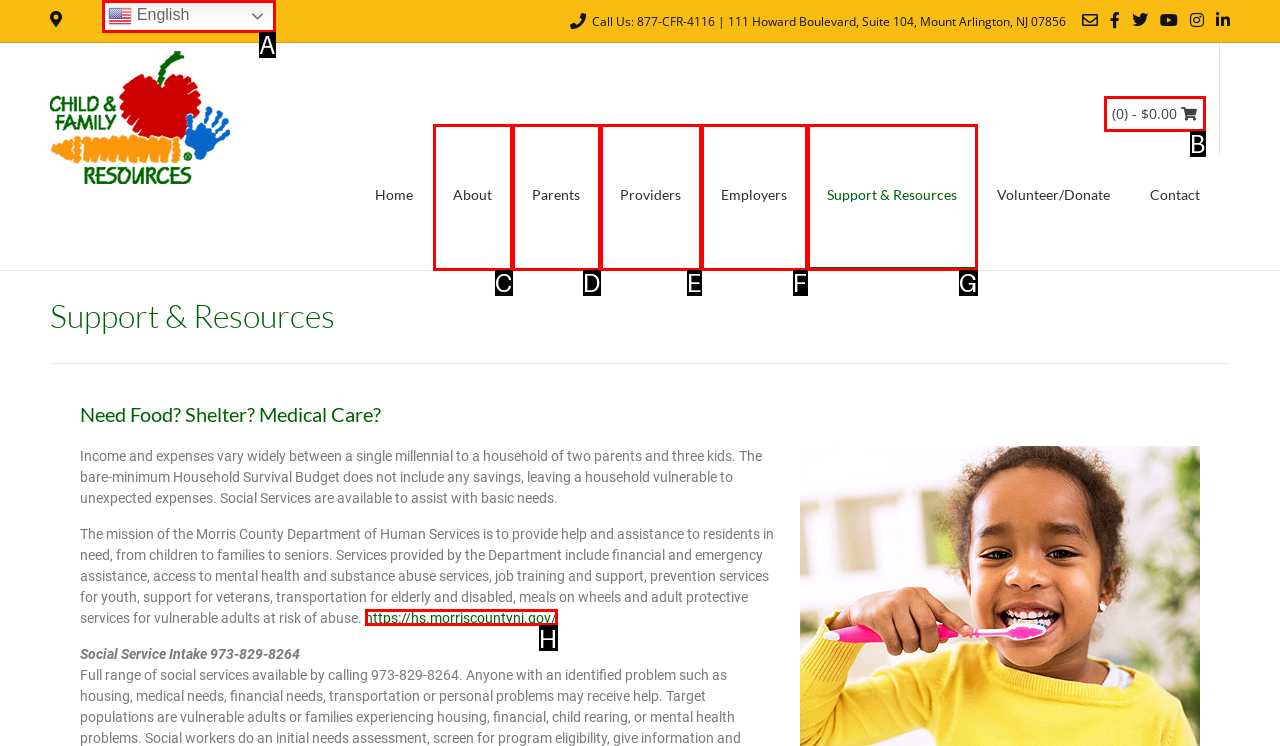Determine which HTML element fits the description: Support & Resources. Answer with the letter corresponding to the correct choice.

G